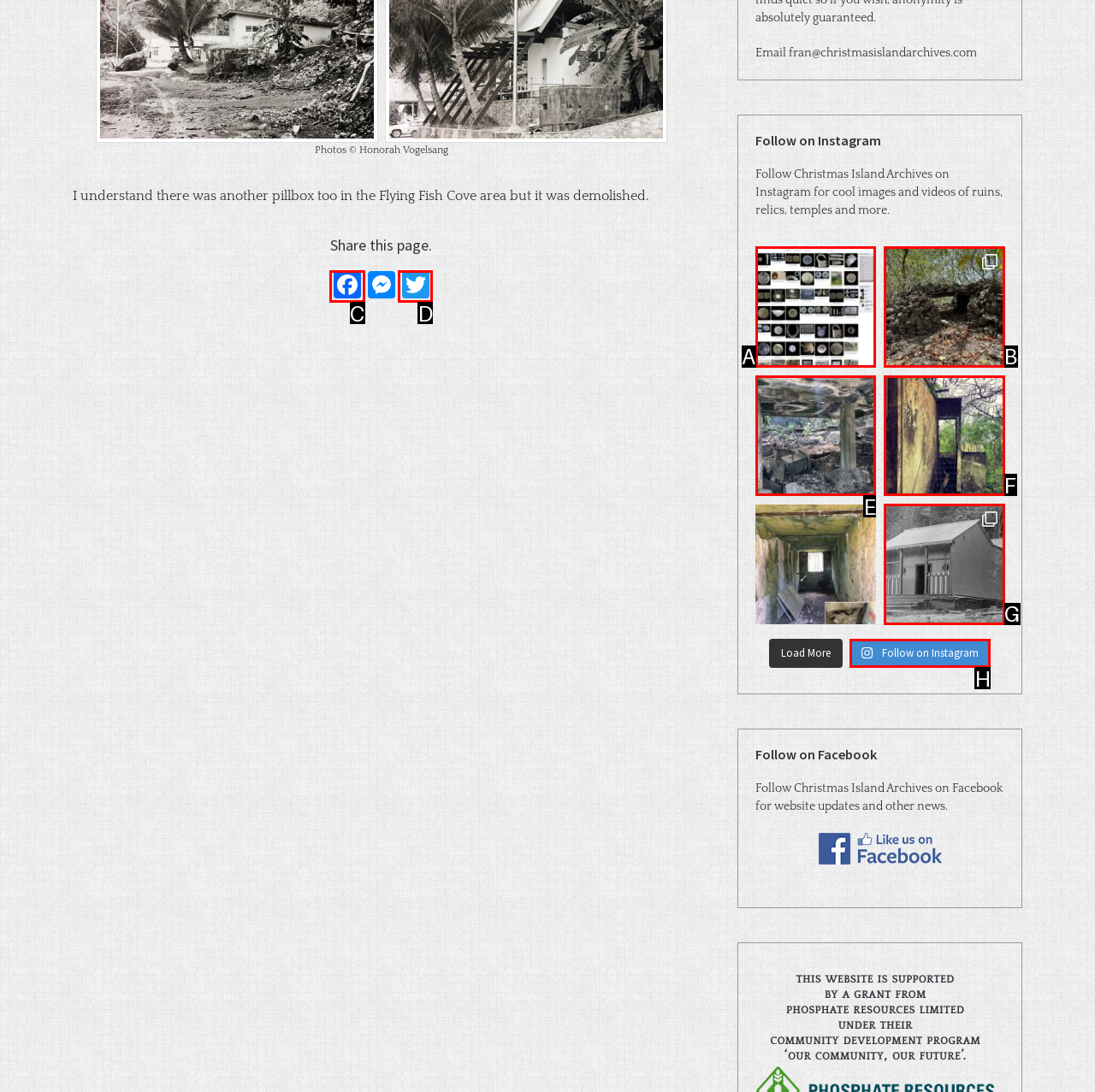From the options shown in the screenshot, tell me which lettered element I need to click to complete the task: Share this page on Facebook.

C